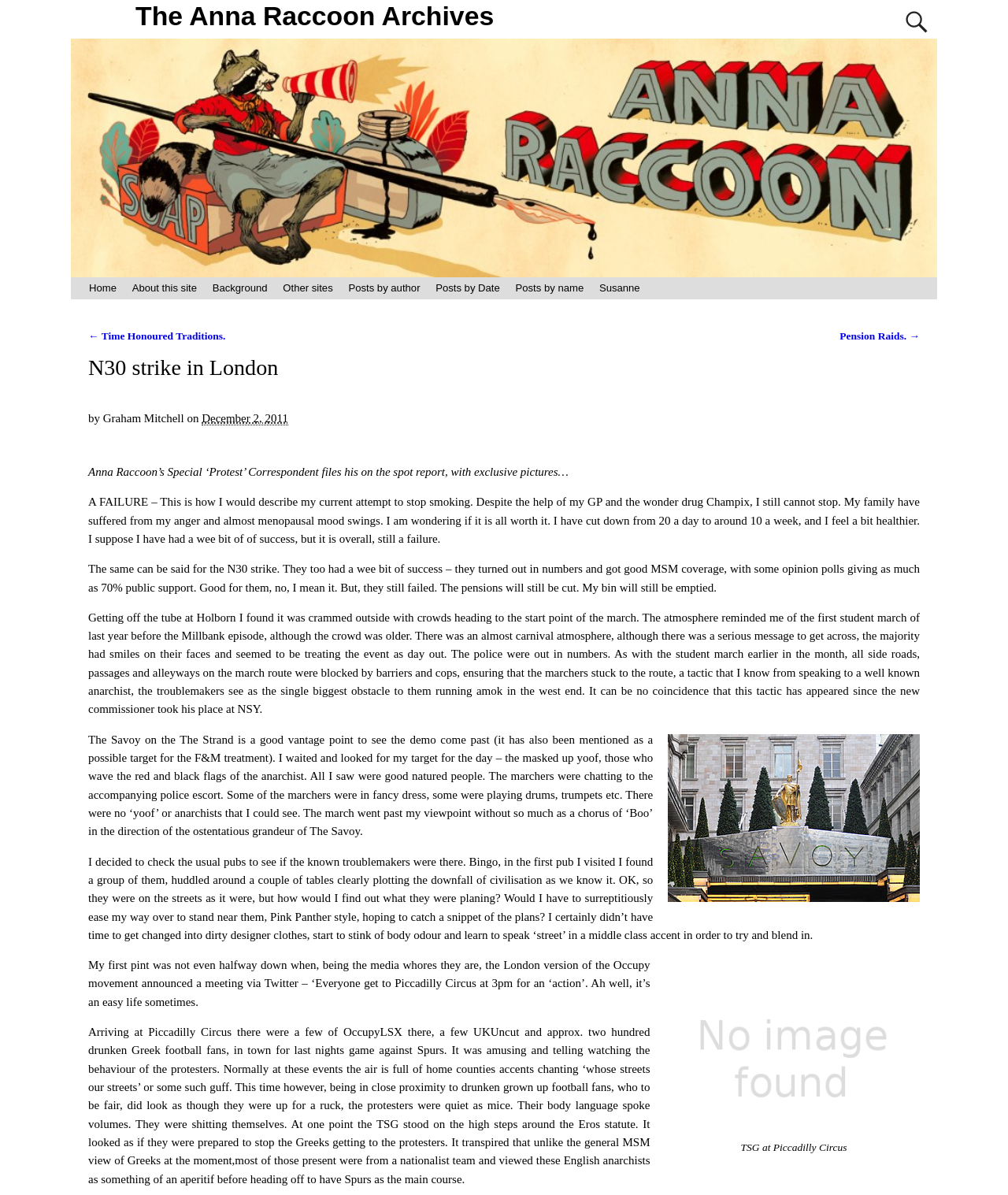Give a full account of the webpage's elements and their arrangement.

The webpage is about a blog post titled "N30 strike in London" on "The Anna Raccoon Archives" website. At the top, there is a heading with the website's title, followed by a search bar on the right side. Below, there is a navigation menu with links to "Home", "About this site", "Background", "Other sites", "Posts by author", "Posts by Date", and "Posts by name".

The main content of the webpage is a blog post about the N30 strike in London, written by Graham Mitchell on December 2, 2011. The post is divided into several paragraphs, with a few images scattered throughout. The text describes the author's experience attending the strike, including the atmosphere, the police presence, and the behavior of the protesters. The author also mentions visiting pubs to look for troublemakers and encountering a group of anarchists.

There are two images on the page, one of which appears to be a photo taken during the strike, and the other is an image related to the TSG (Territorial Support Group) at Piccadilly Circus. The images are placed within the text, with the first one appearing after a paragraph describing the march, and the second one appearing after a paragraph about the Occupy movement's meeting at Piccadilly Circus.

At the bottom of the page, there are links to navigate to previous and next posts, titled "Time Honoured Traditions" and "Pension Raids", respectively.